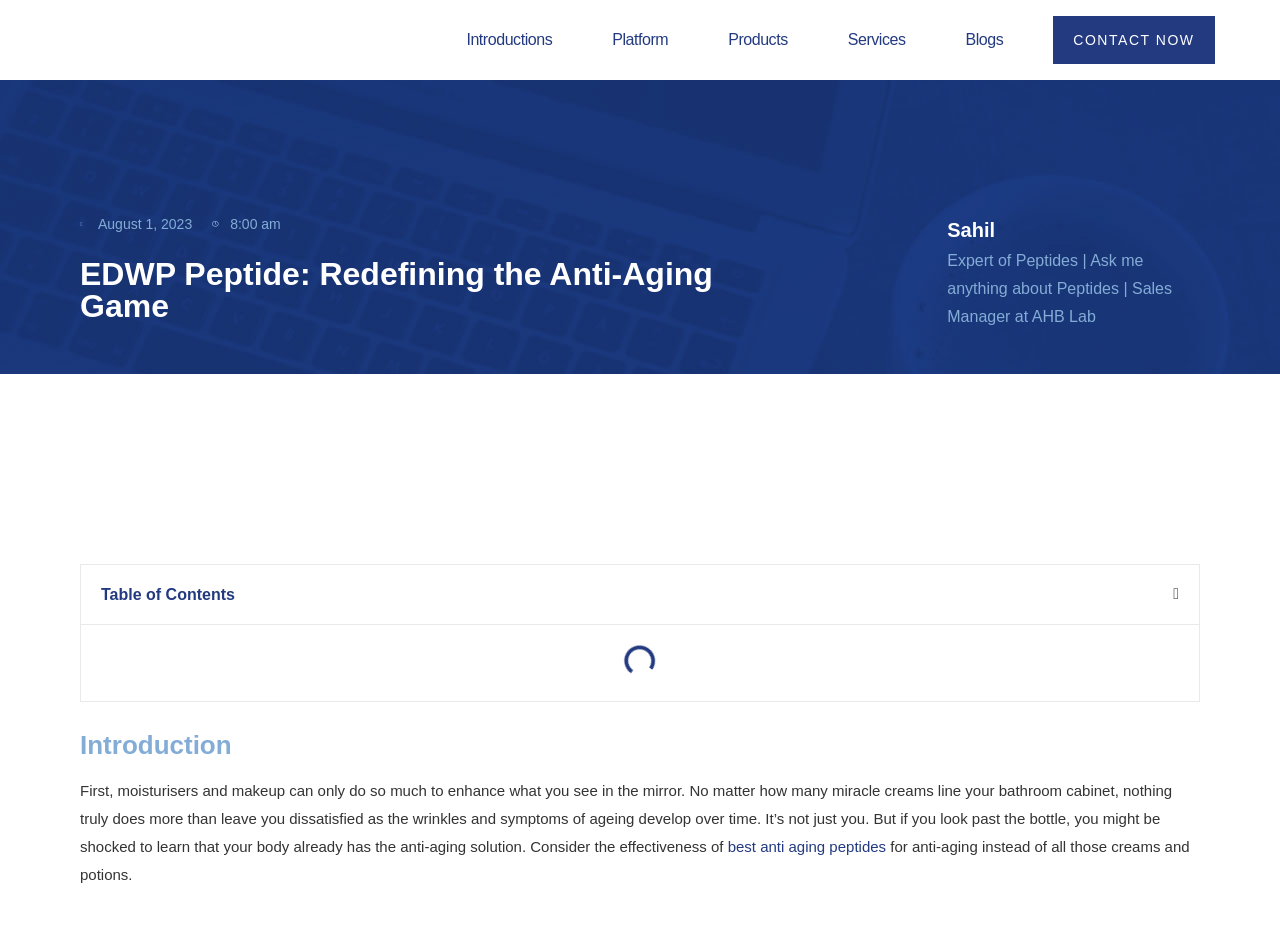Identify the bounding box for the UI element described as: "alt="Company Logo of AHB Lab"". The coordinates should be four float numbers between 0 and 1, i.e., [left, top, right, bottom].

[0.05, 0.023, 0.176, 0.062]